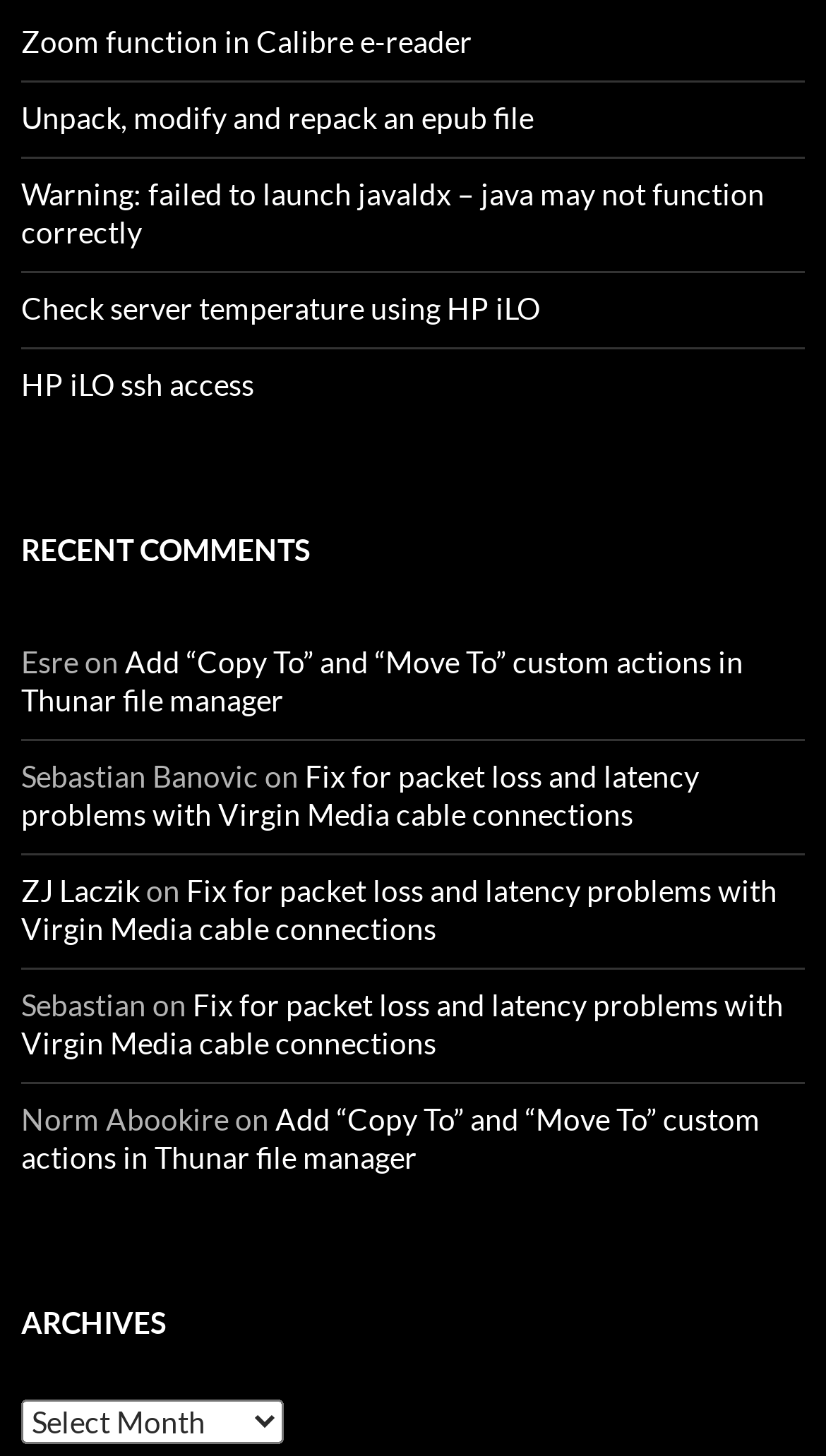Specify the bounding box coordinates for the region that must be clicked to perform the given instruction: "Click on 'Zoom function in Calibre e-reader'".

[0.026, 0.016, 0.572, 0.041]